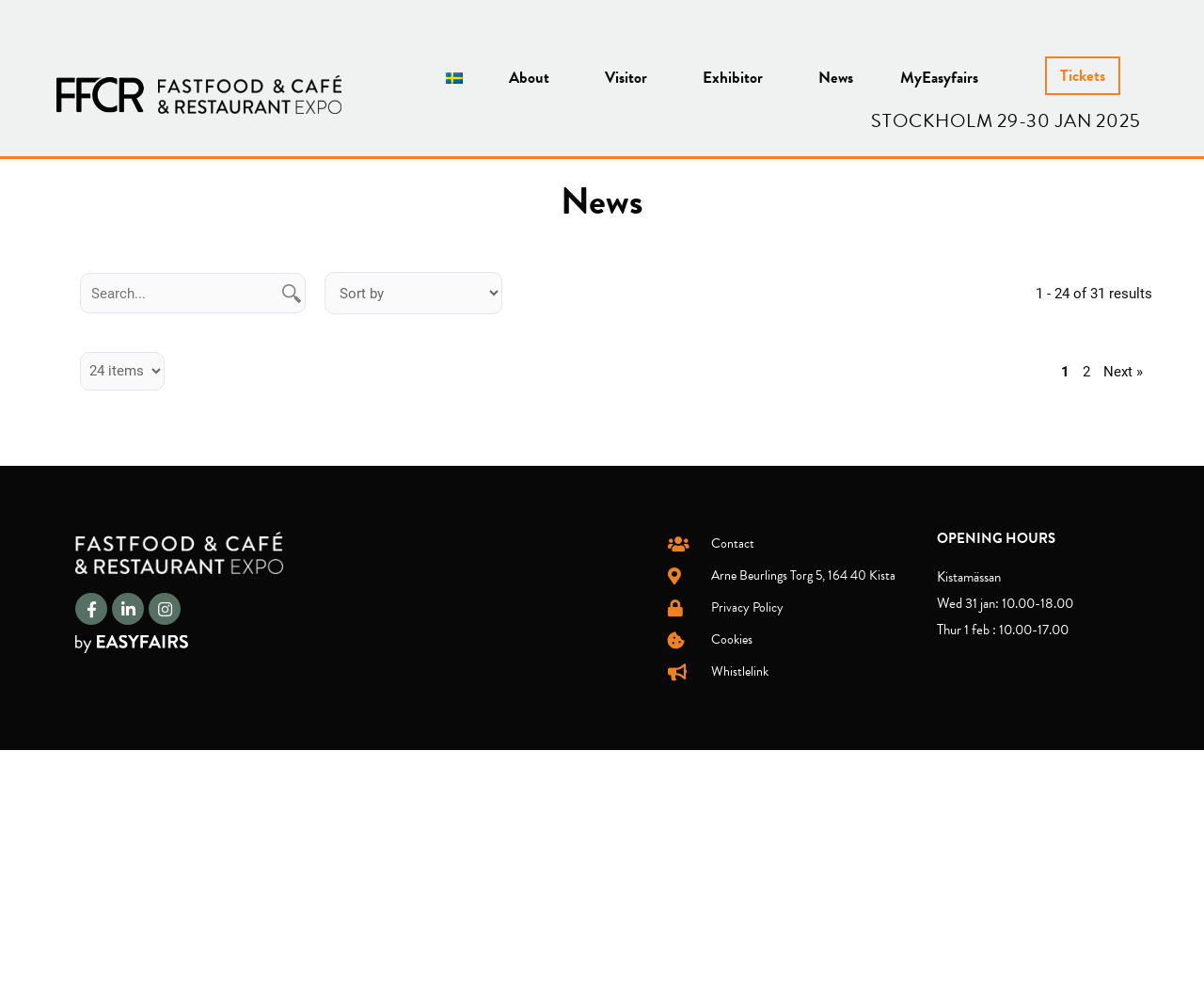Please specify the bounding box coordinates of the clickable section necessary to execute the following command: "Search for something".

[0.066, 0.272, 0.254, 0.311]